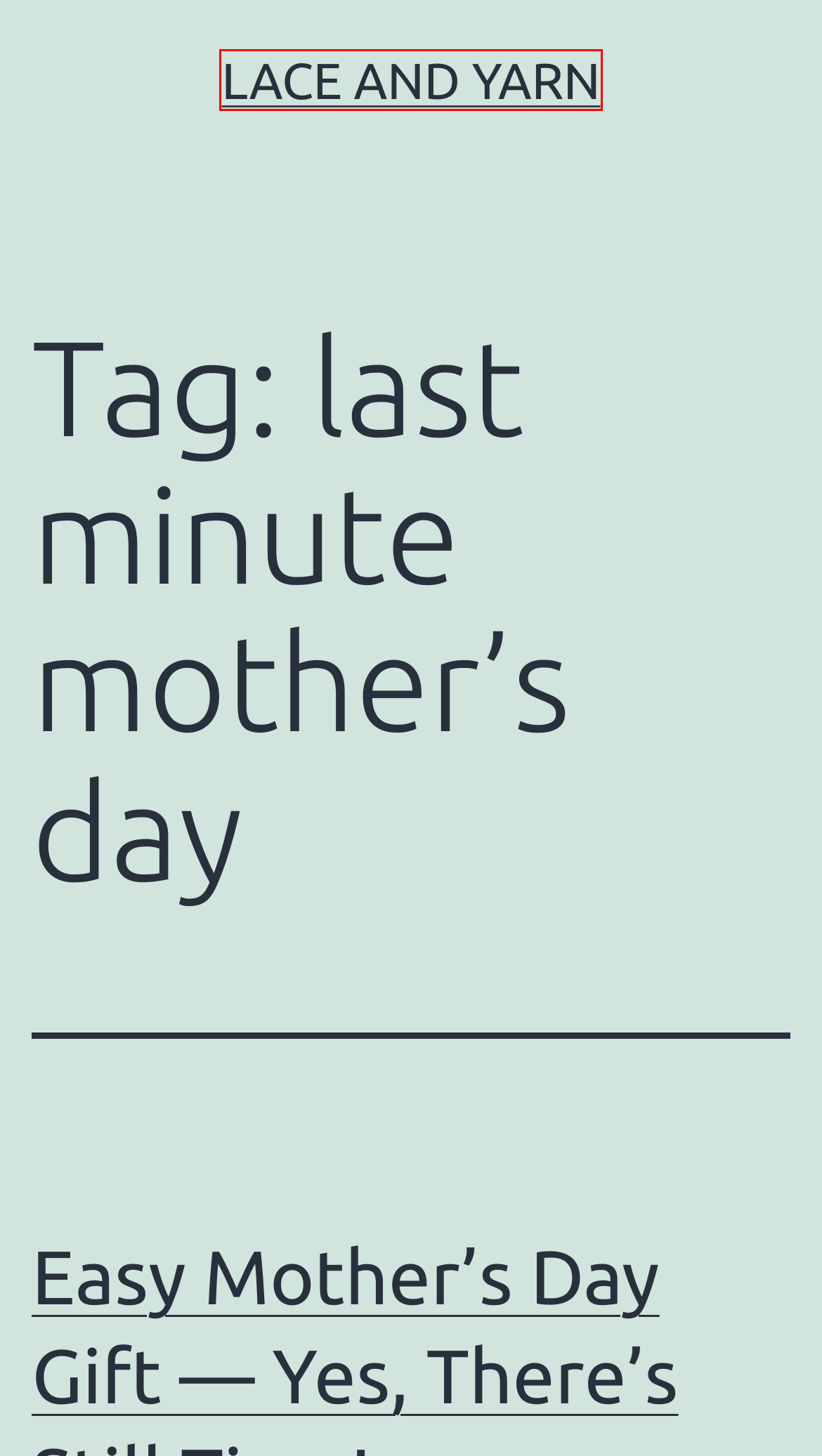Observe the screenshot of a webpage with a red bounding box highlighting an element. Choose the webpage description that accurately reflects the new page after the element within the bounding box is clicked. Here are the candidates:
A. mother’s day – Lace and Yarn
B. Blog Tool, Publishing Platform, and CMS – WordPress.org
C. mother’s day pdf – Lace and Yarn
D. MOPS : A Fierce Flourishing postcard (with templates) – Lace and Yarn
E. A Fierce Flourishing Poster – Lace and Yarn
F. last minute mother’s day gift – Lace and Yarn
G. Pumpkin Hat Pattern – Lace and Yarn
H. Lace and Yarn

H